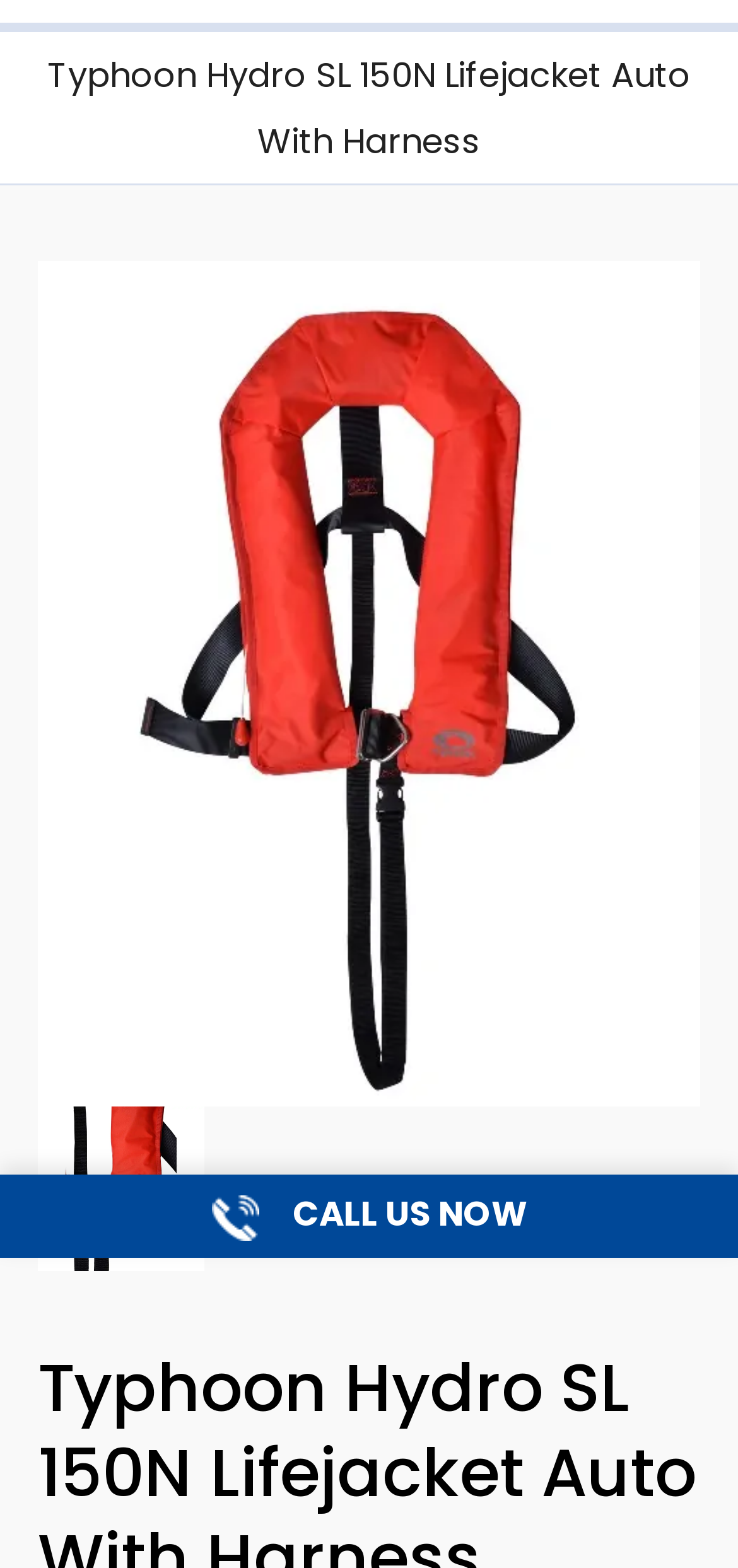Bounding box coordinates should be provided in the format (top-left x, top-left y, bottom-right x, bottom-right y) with all values between 0 and 1. Identify the bounding box for this UI element: CALL US NOW

[0.0, 0.749, 1.0, 0.817]